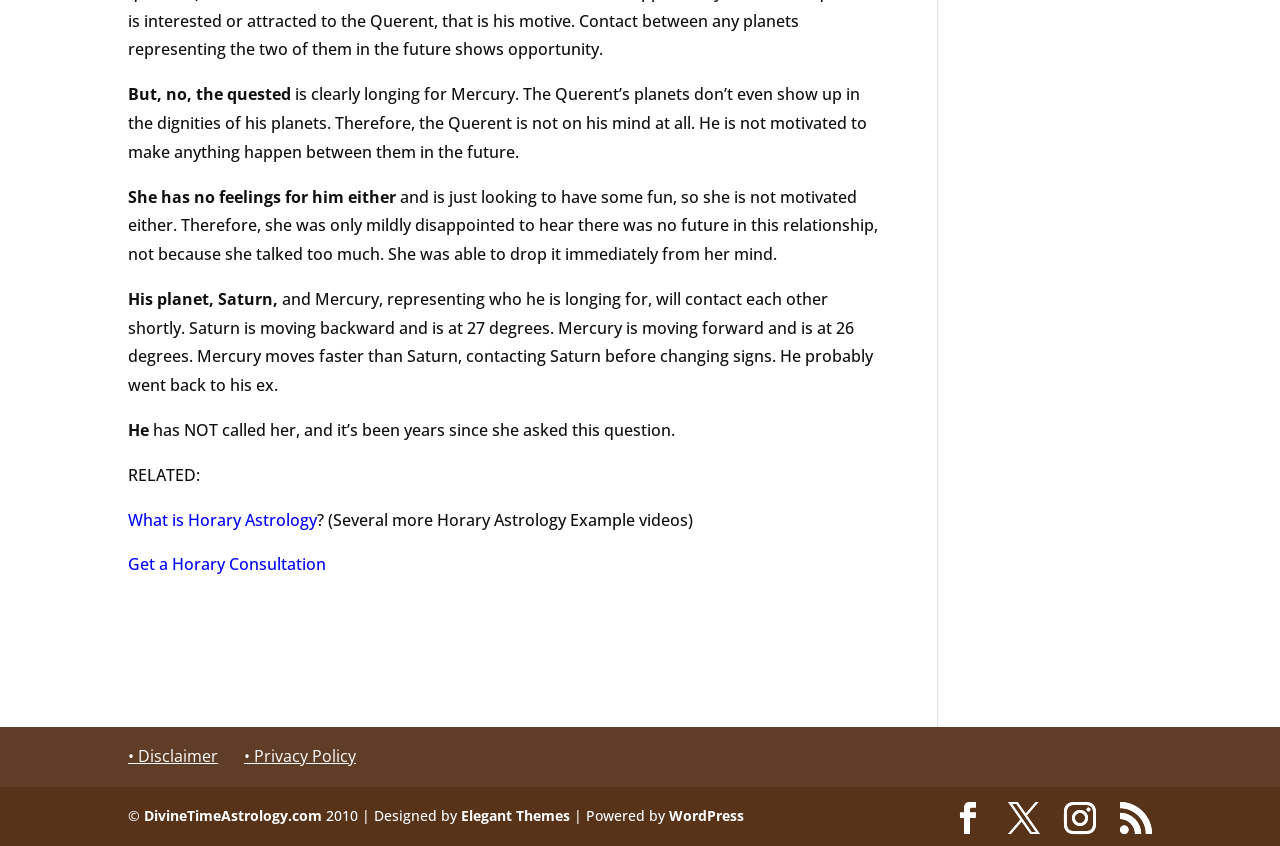Determine the coordinates of the bounding box for the clickable area needed to execute this instruction: "Visit the 'About Us' page".

None